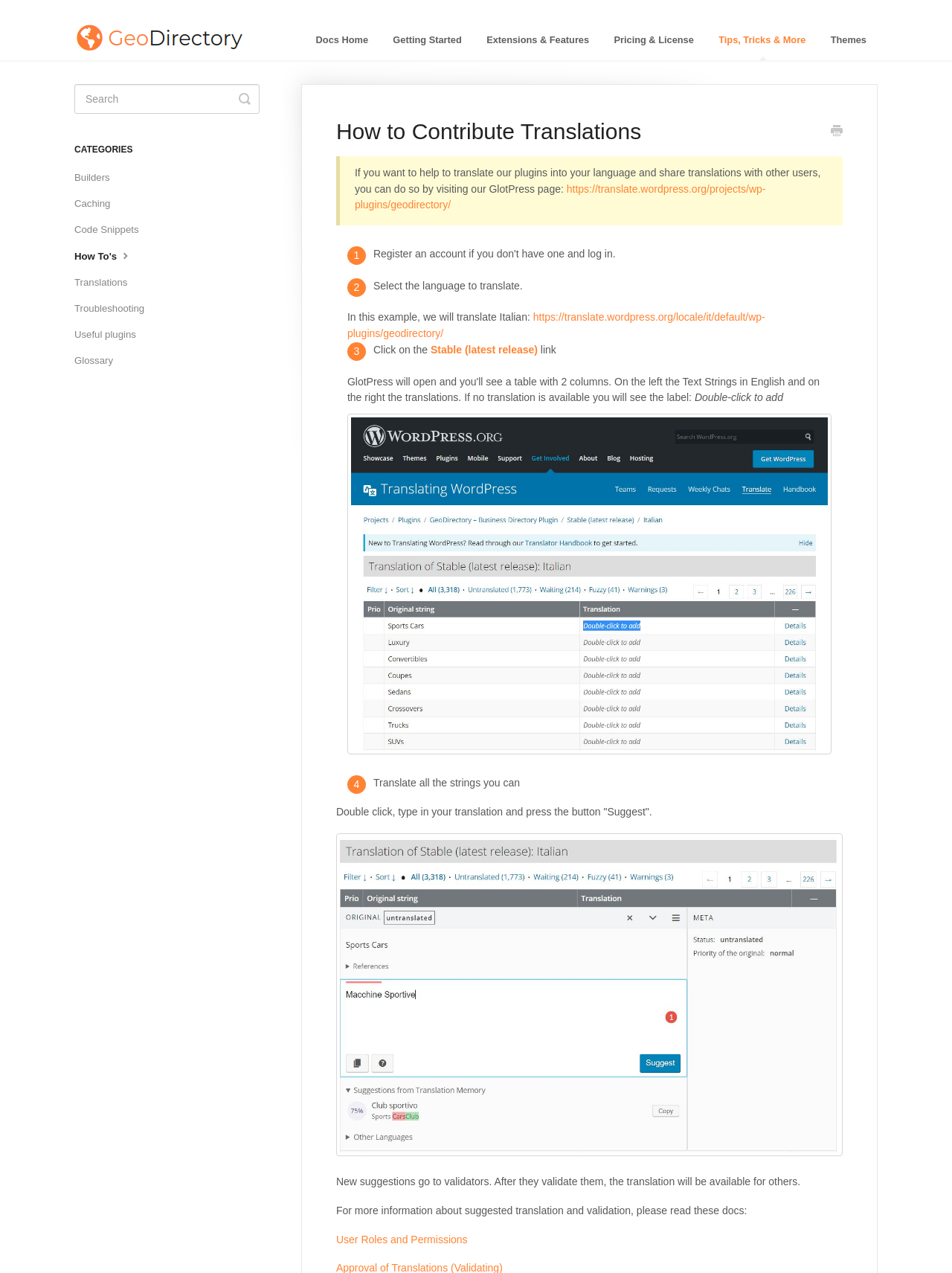Identify the first-level heading on the webpage and generate its text content.

How to Contribute Translations